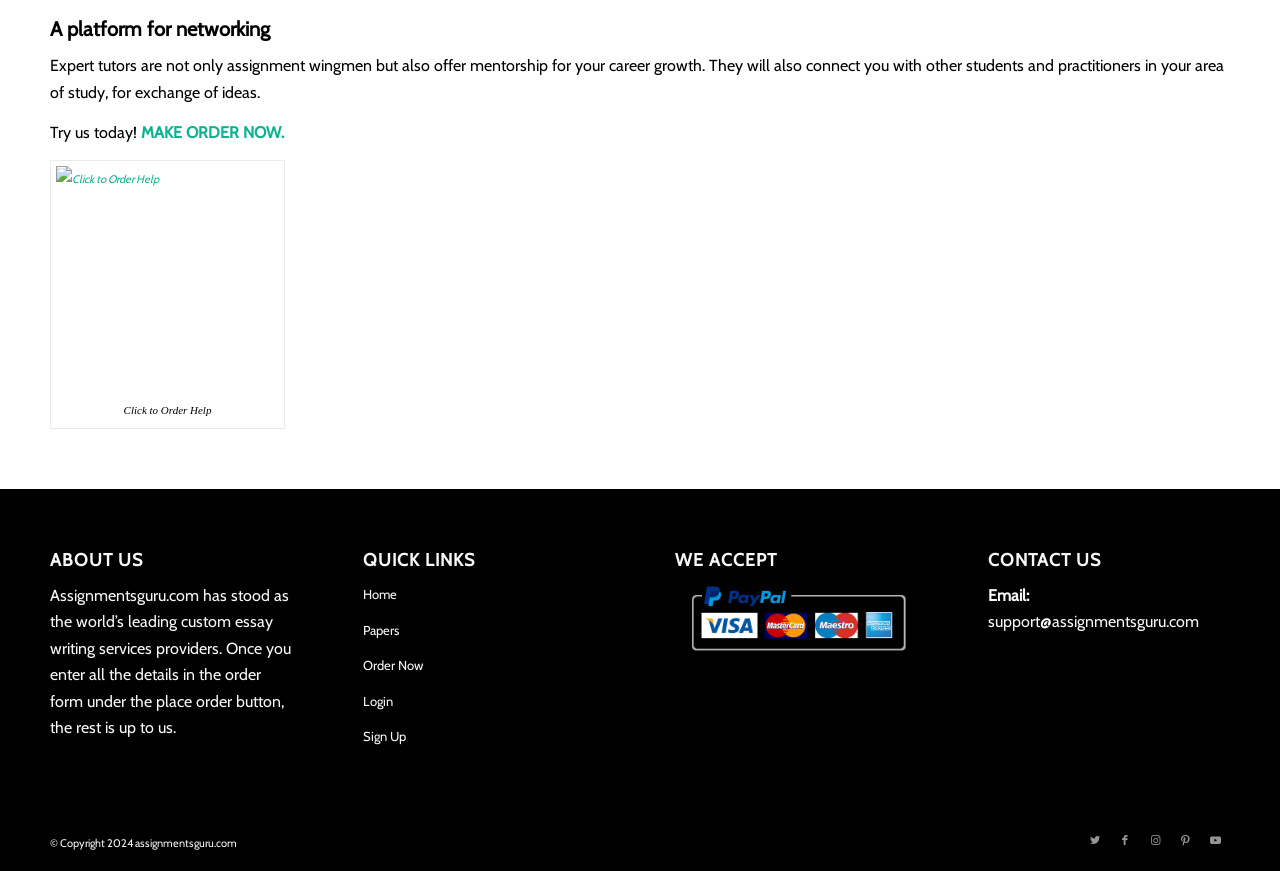Locate the bounding box coordinates of the clickable region to complete the following instruction: "Click to order help."

[0.04, 0.184, 0.222, 0.452]